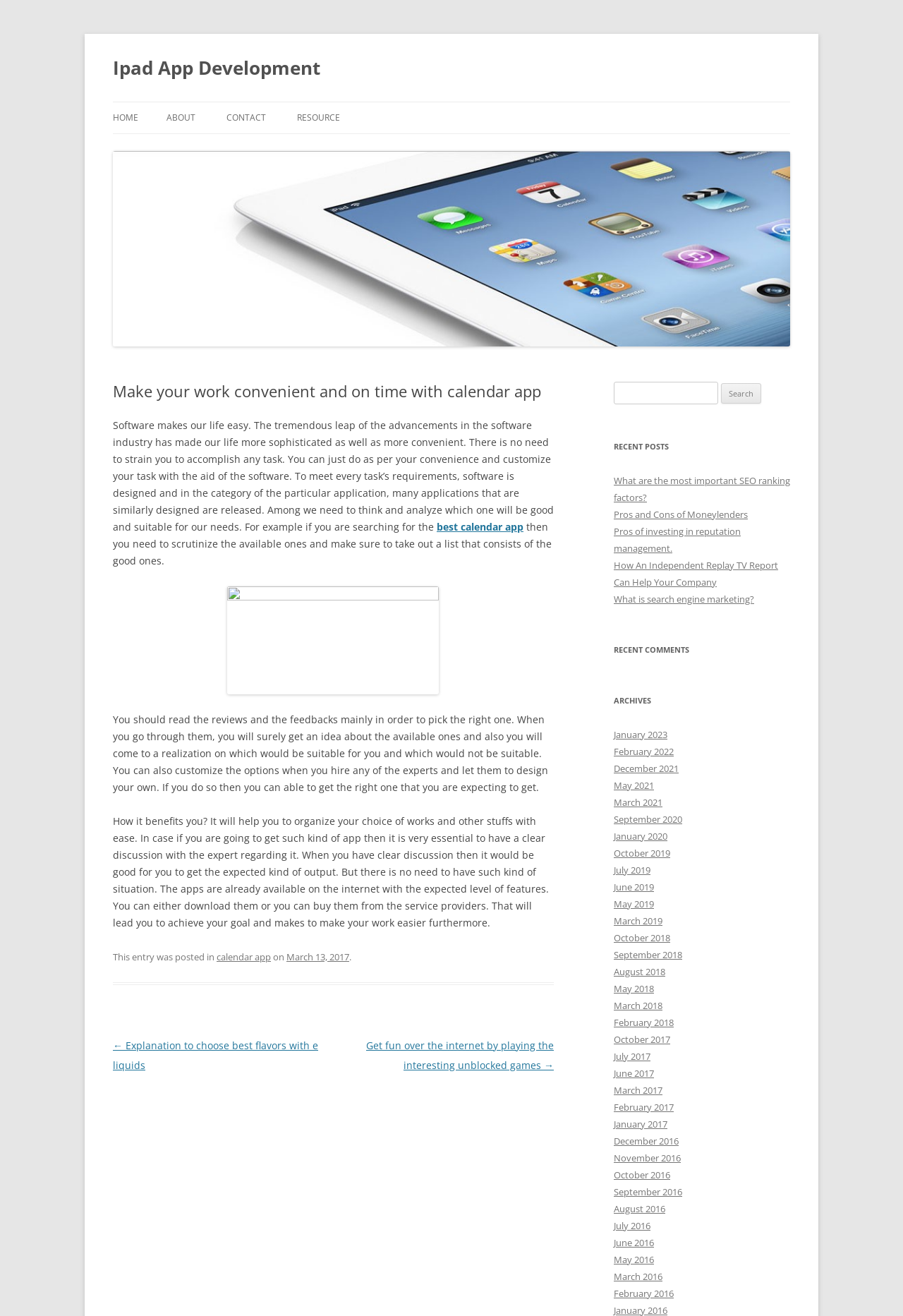Identify the bounding box coordinates for the element you need to click to achieve the following task: "View recent posts". The coordinates must be four float values ranging from 0 to 1, formatted as [left, top, right, bottom].

[0.68, 0.333, 0.875, 0.346]